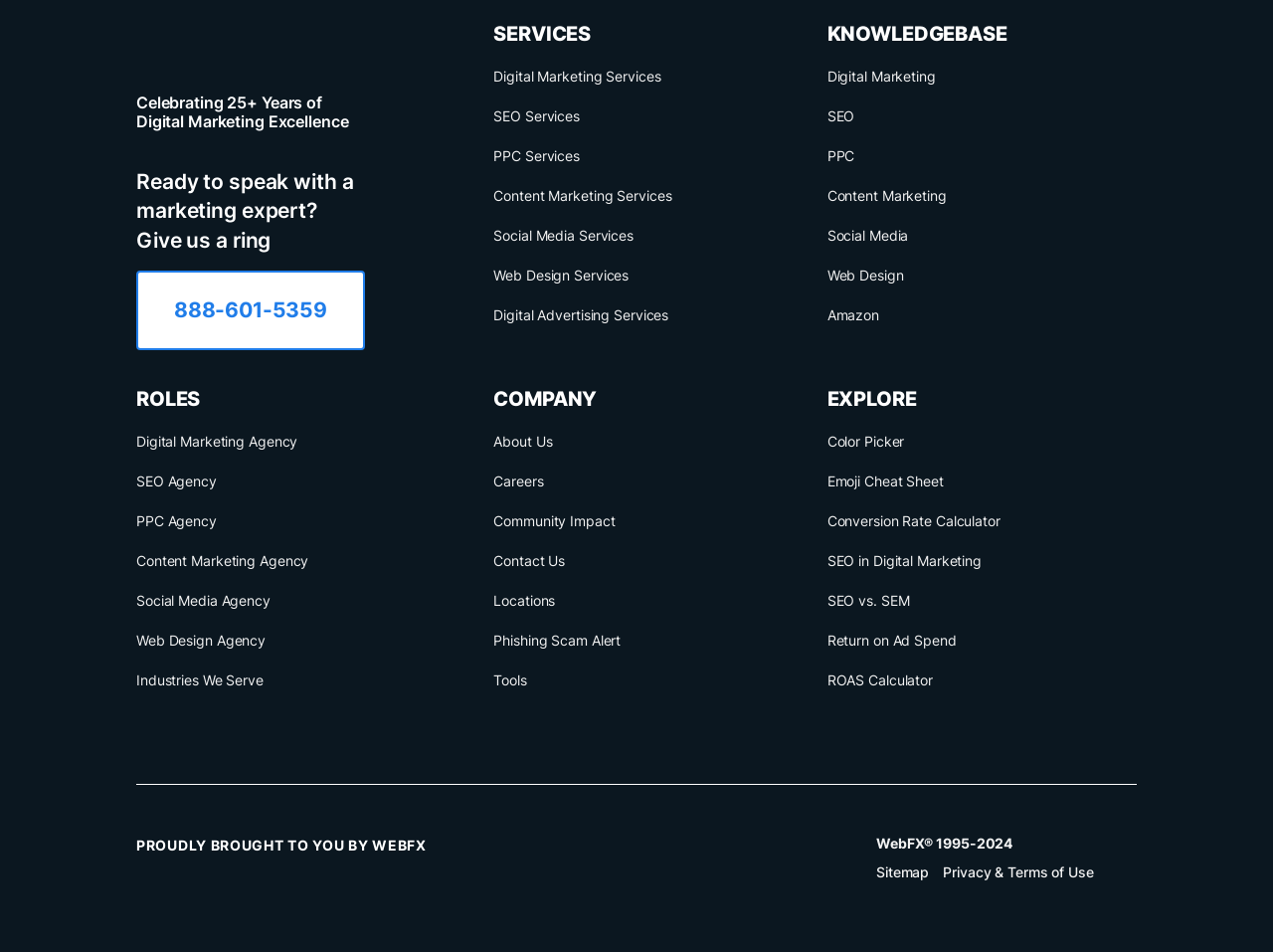Determine the bounding box coordinates of the UI element described by: "Conversion Rate Calculator".

[0.65, 0.535, 0.893, 0.56]